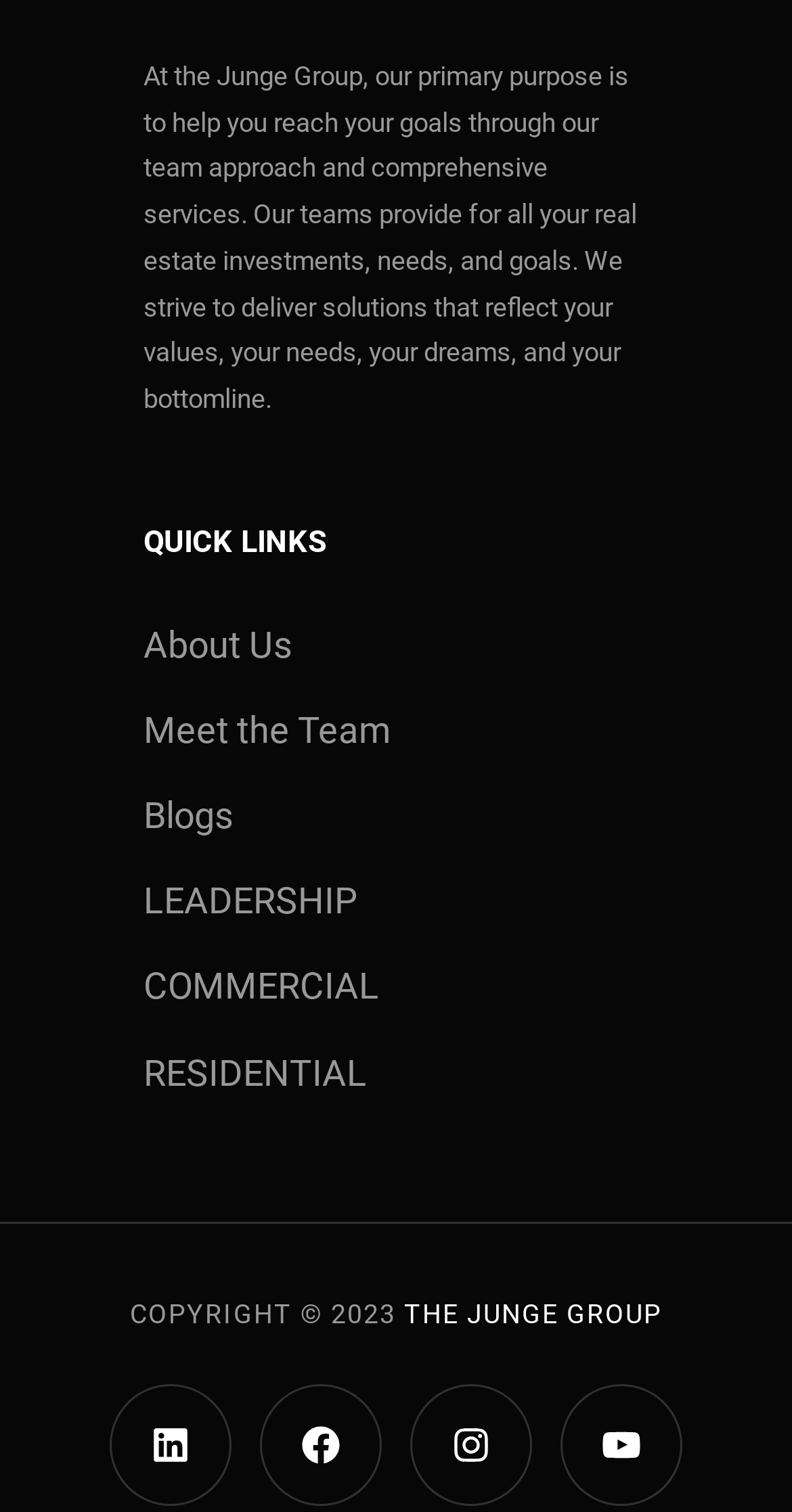Please determine the bounding box coordinates of the clickable area required to carry out the following instruction: "Read the company's blog". The coordinates must be four float numbers between 0 and 1, represented as [left, top, right, bottom].

[0.181, 0.512, 0.294, 0.568]